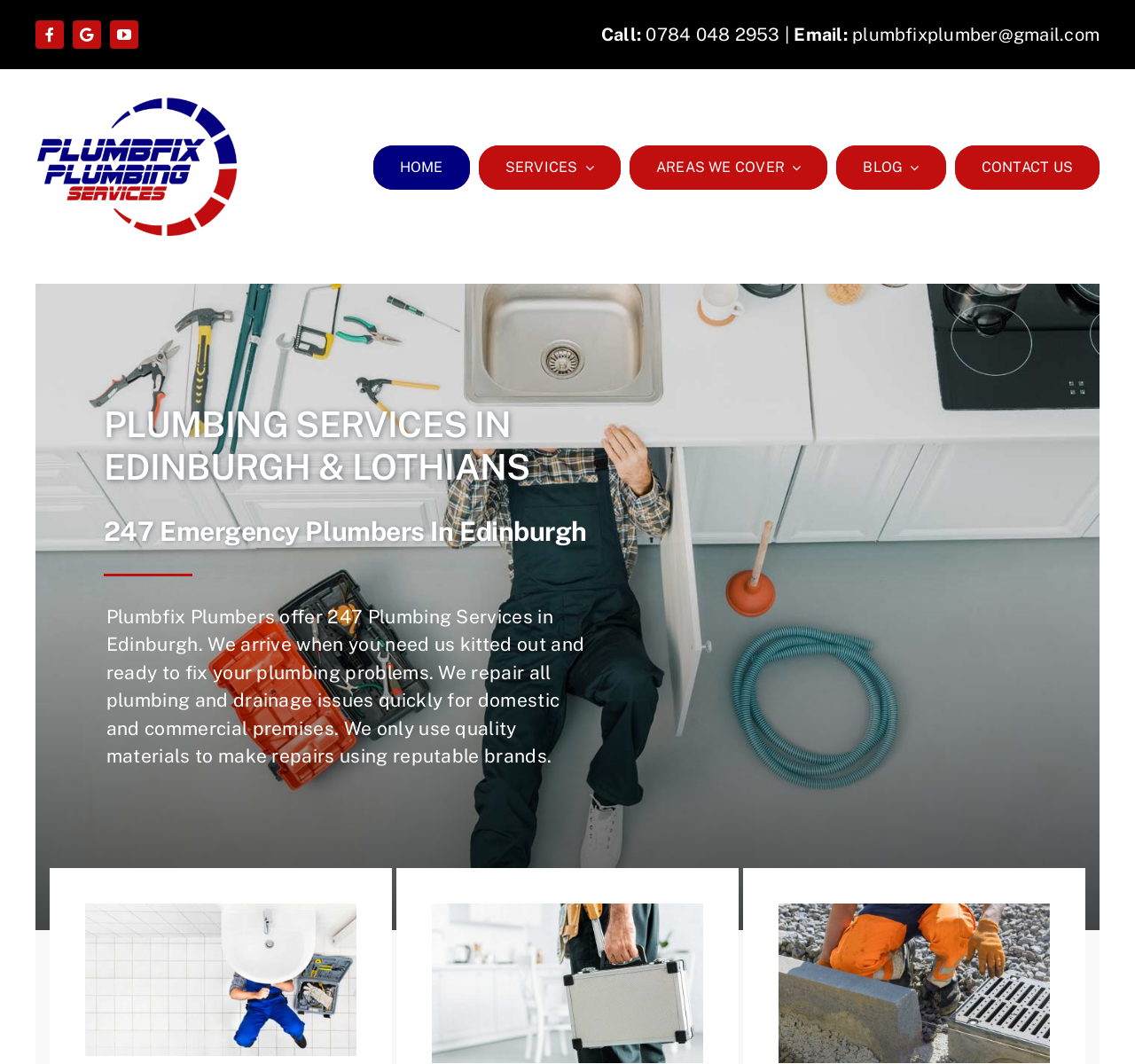Produce a meticulous description of the webpage.

This webpage is about Plumbfix, a local emergency plumbing service in Edinburgh, Glasgow, and Fife. At the top left corner, there are three social media links to Facebook, Google, and YouTube. Next to them, there is a section with contact information, including a phone number and an email address.

Below the contact information, there is a logo of Plumbfix, accompanied by a navigation menu with five main links: HOME, SERVICES, AREAS WE COVER, BLOG, and CONTACT US.

The main content of the webpage is divided into sections. The first section has a heading that reads "PLUMBING SERVICES IN EDINBURGH & LOTHIANS" and a subheading that says "247 Emergency Plumbers In Edinburgh". Below the headings, there is a paragraph of text that describes the plumbing services offered by Plumbfix, including 24/7 emergency plumbing, repair of plumbing and drainage issues, and the use of quality materials.

On the right side of the webpage, there are three menus with dropdown options. The first menu has an option for "Local Plumbers in Edinburgh", the second menu has an option for "247 Emergency Plumbers Edinburgh", and the third menu has an option for "Drain Unblocking". Each menu has an associated image.